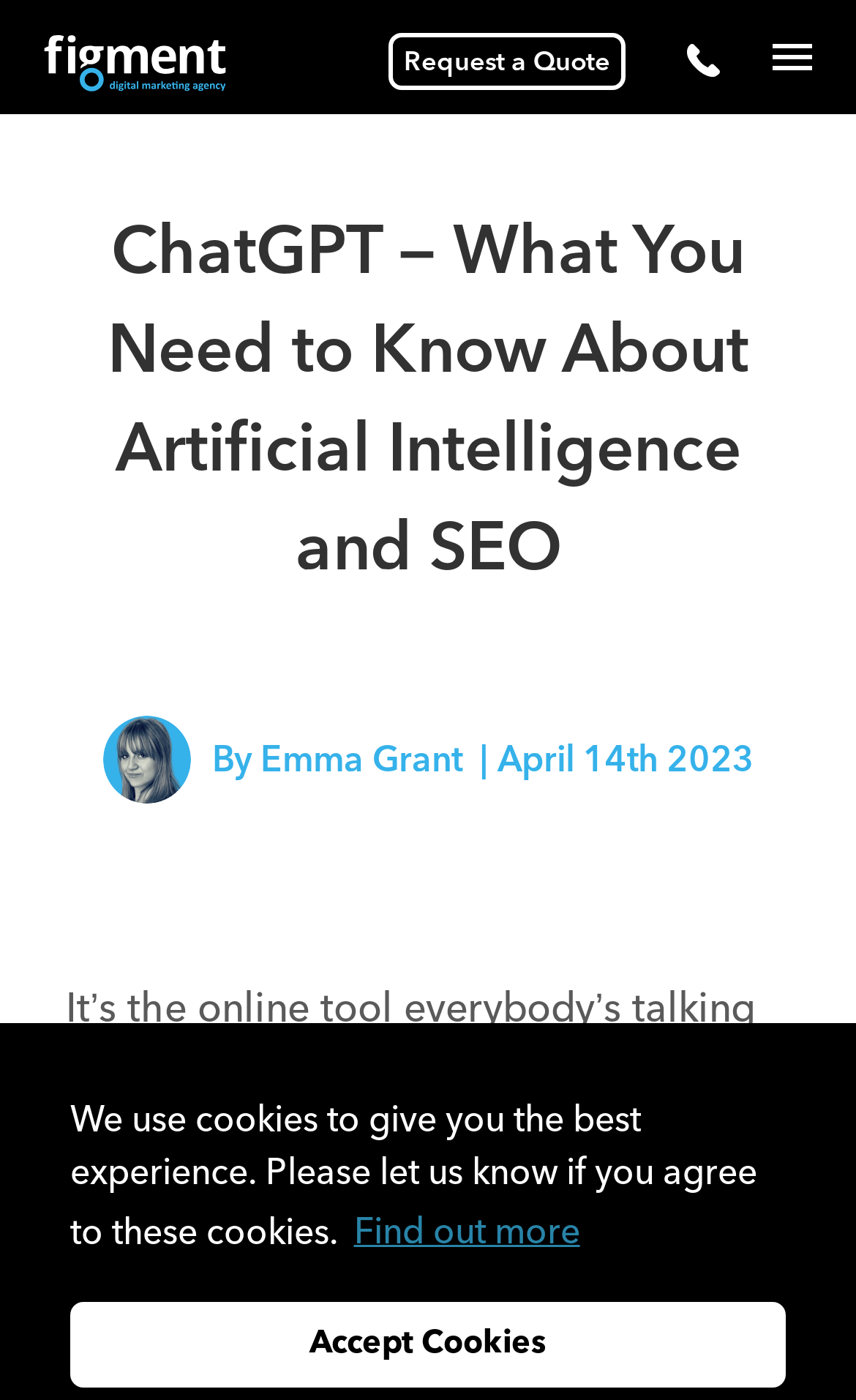Please give a succinct answer to the question in one word or phrase:
What is the name of the agency?

Figment Agency